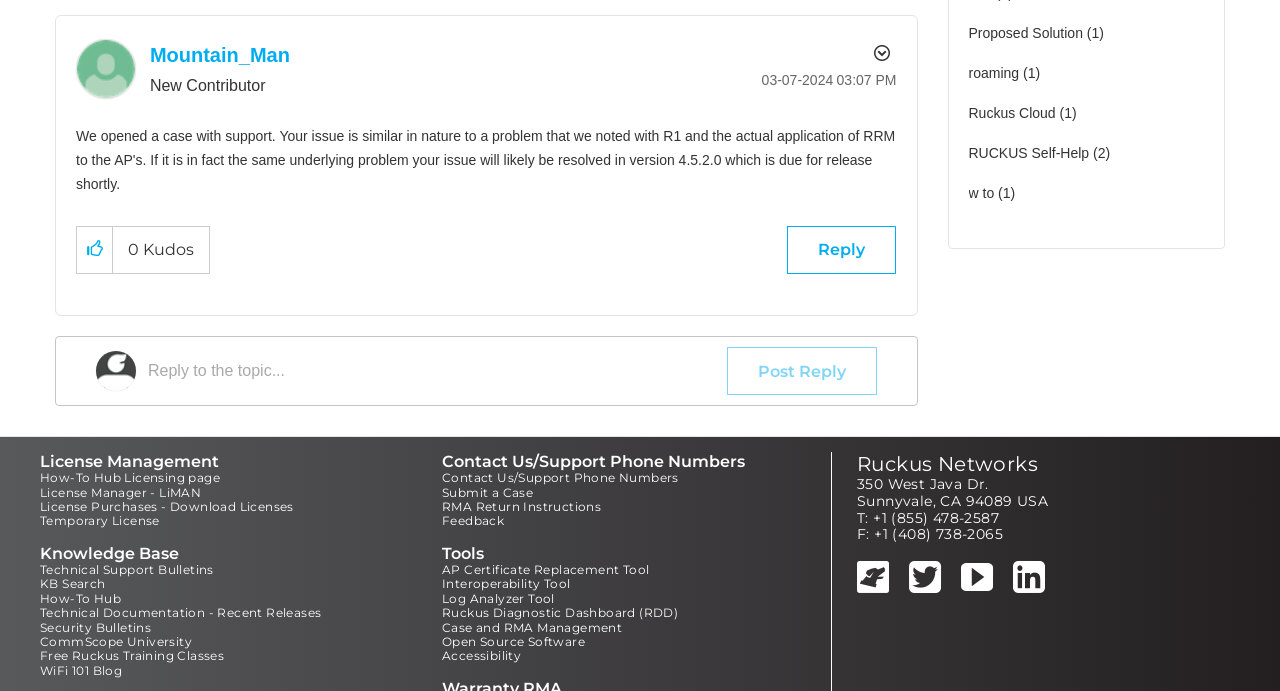Pinpoint the bounding box coordinates for the area that should be clicked to perform the following instruction: "Show comment option menu".

[0.674, 0.054, 0.7, 0.098]